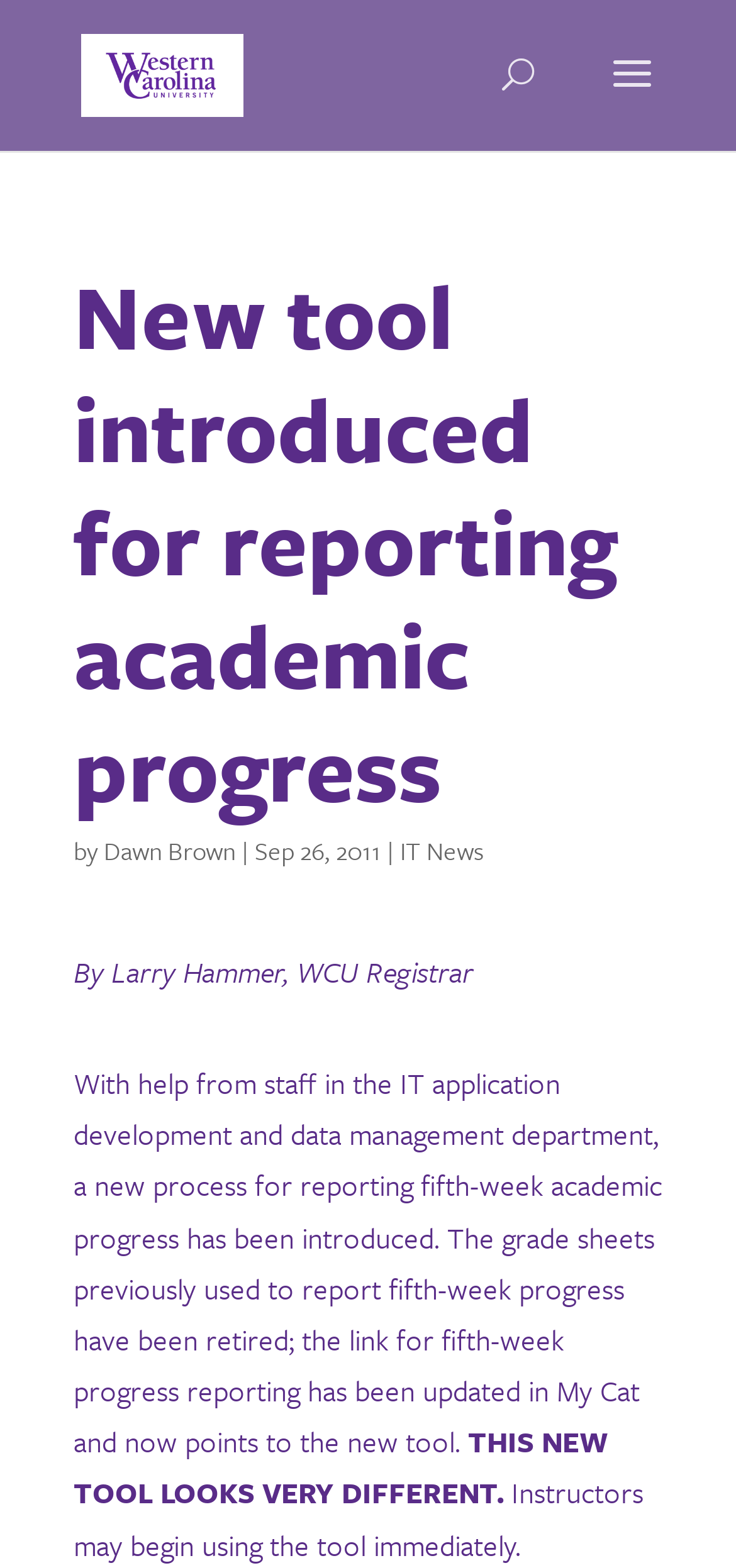Who introduced the new tool for reporting academic progress?
Examine the webpage screenshot and provide an in-depth answer to the question.

The answer can be found by looking at the author of the article, which is mentioned in the text 'by Dawn Brown'.